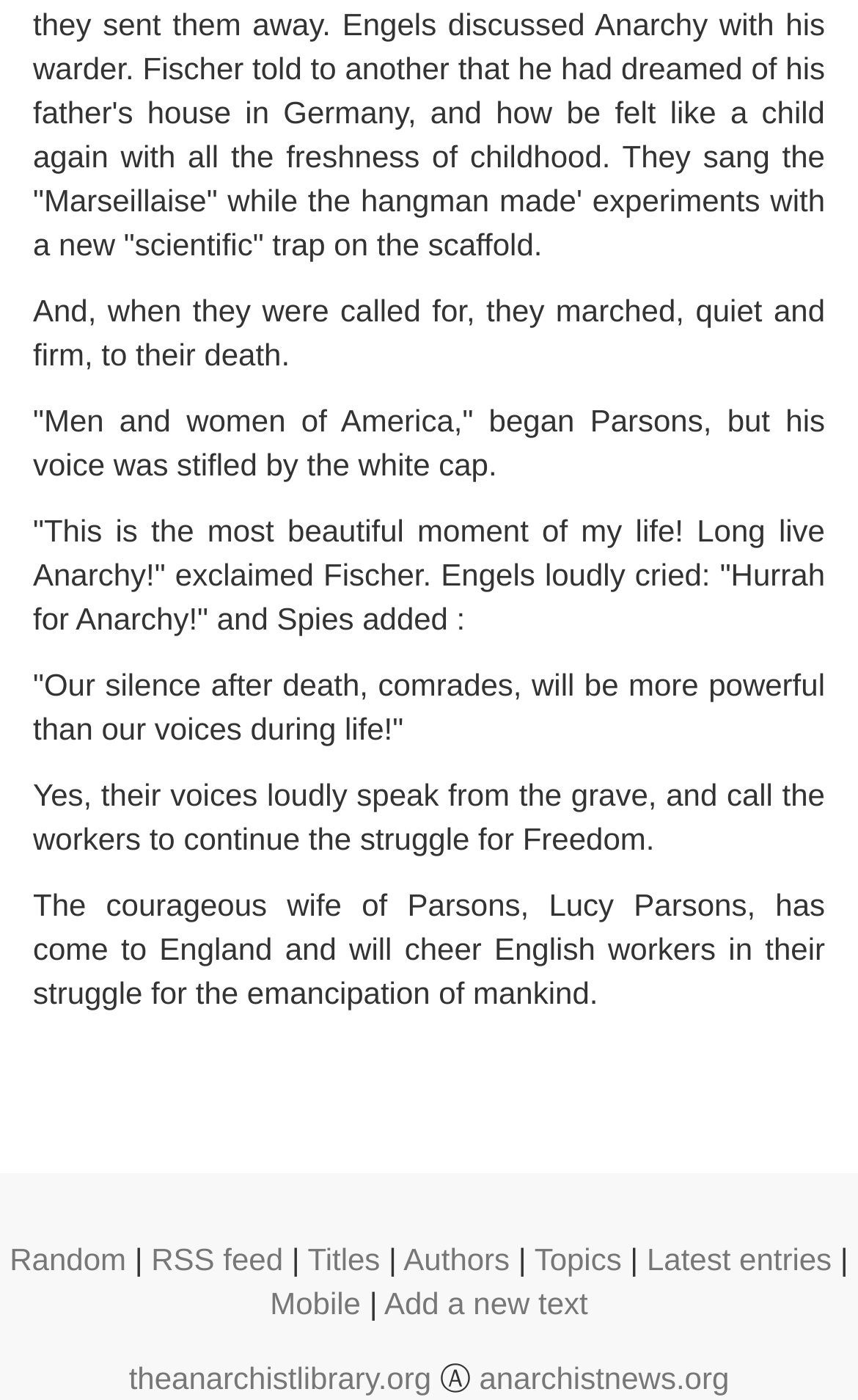Determine the bounding box coordinates of the clickable region to execute the instruction: "Click on Random". The coordinates should be four float numbers between 0 and 1, denoted as [left, top, right, bottom].

[0.011, 0.886, 0.147, 0.911]